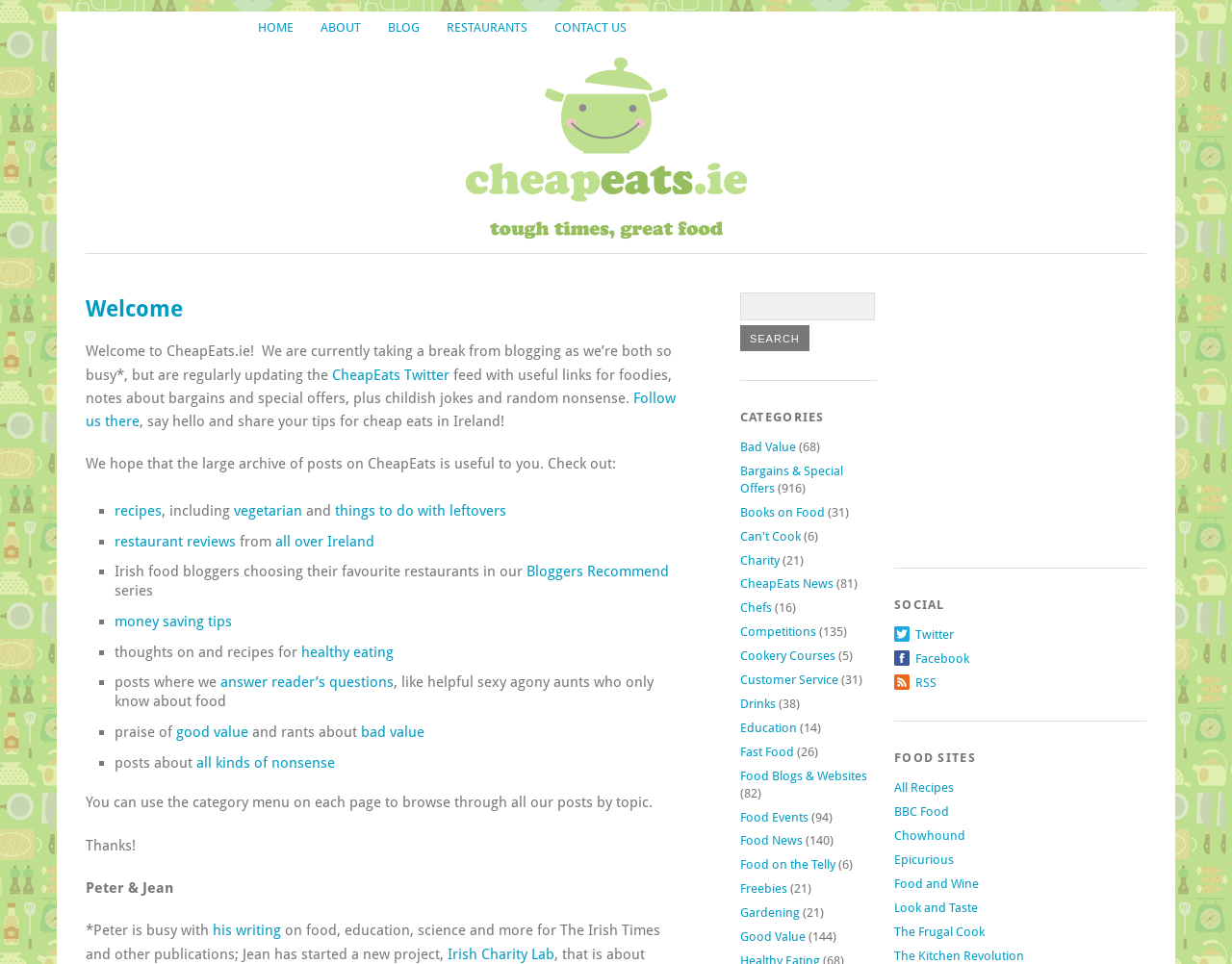Please locate the bounding box coordinates of the element that should be clicked to complete the given instruction: "Read about healthy eating".

[0.245, 0.667, 0.32, 0.685]